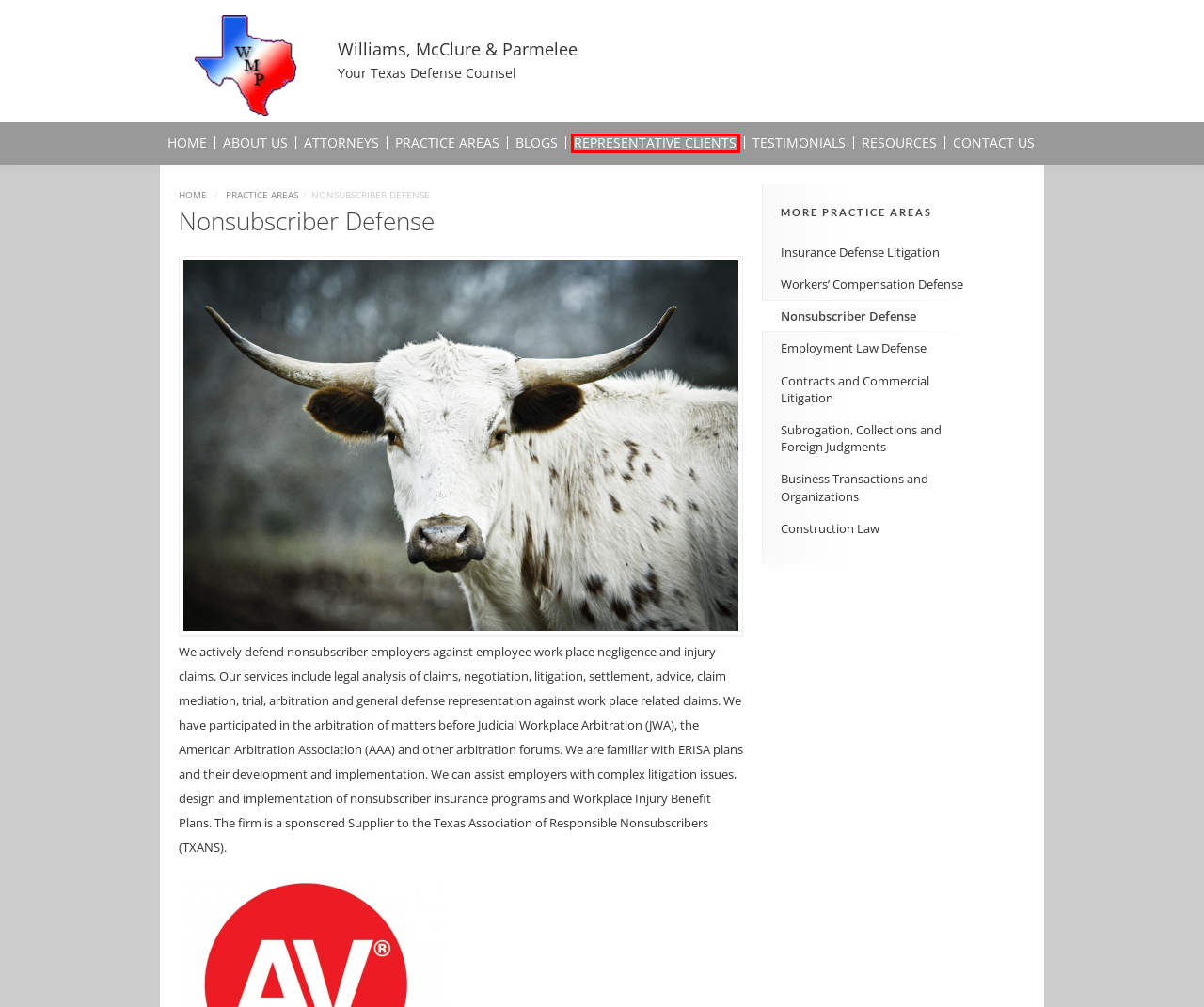With the provided webpage screenshot containing a red bounding box around a UI element, determine which description best matches the new webpage that appears after clicking the selected element. The choices are:
A. New ‘Digest of EEO Law’ Issued By EEOC | Texas Defense Counsel - Your Texas Defense Counsel
B. Construction Law | Texas Defense Counsel
C. About Us | Texas Defense Counsel
D. Resources | Texas Defense Counsel
E. Representative Clients, Insurance Carriers, T.P.A.’s and Self Insureds | Texas Defense Counsel
F. Attorneys | Texas Defense Counsel
G. Contracts and Commercial Litigation | Texas Defense Counsel
H. Employment Law Defense | Texas Defense Counsel

E